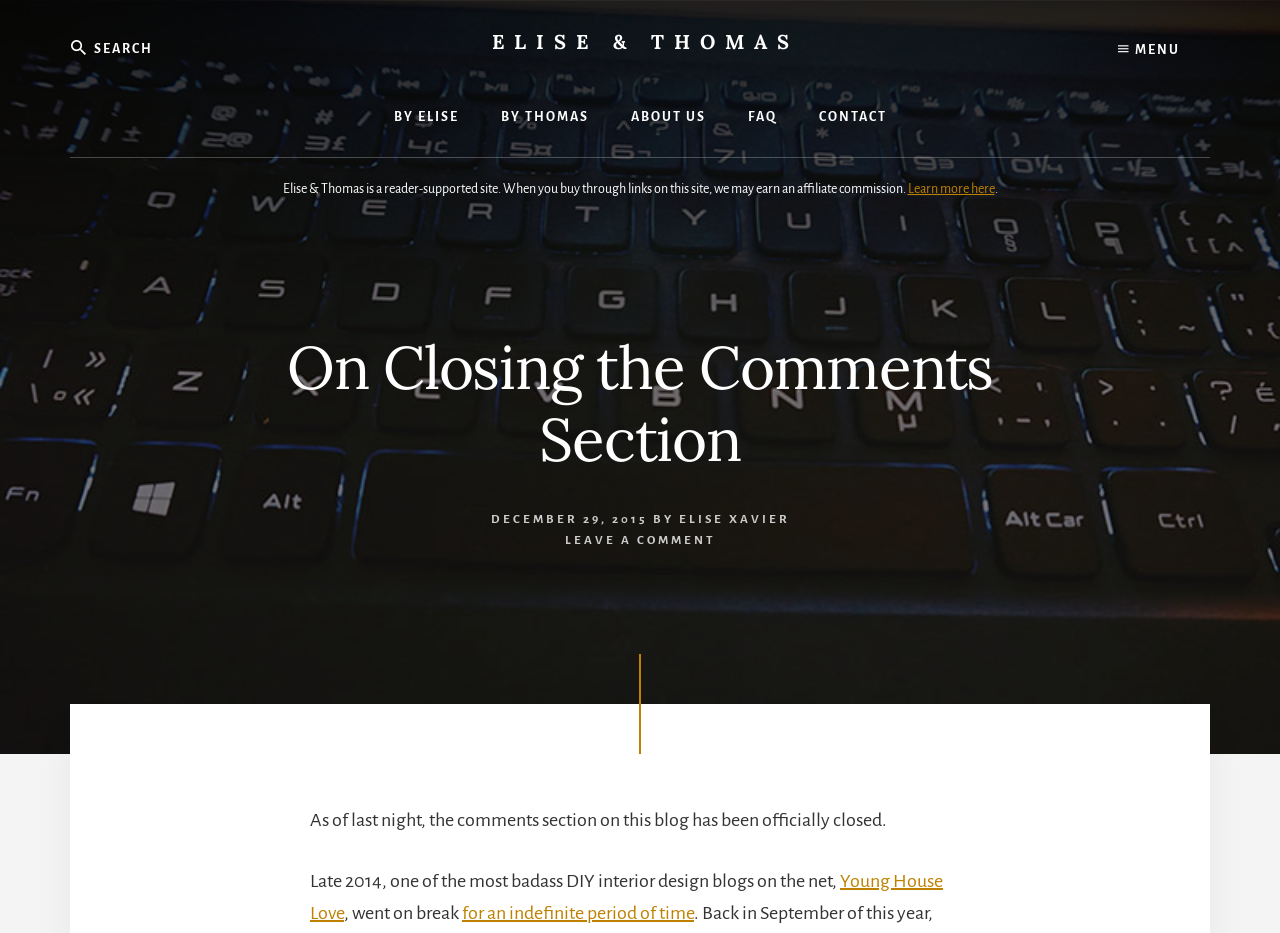Determine the bounding box for the UI element described here: "Learn more here".

[0.709, 0.195, 0.777, 0.21]